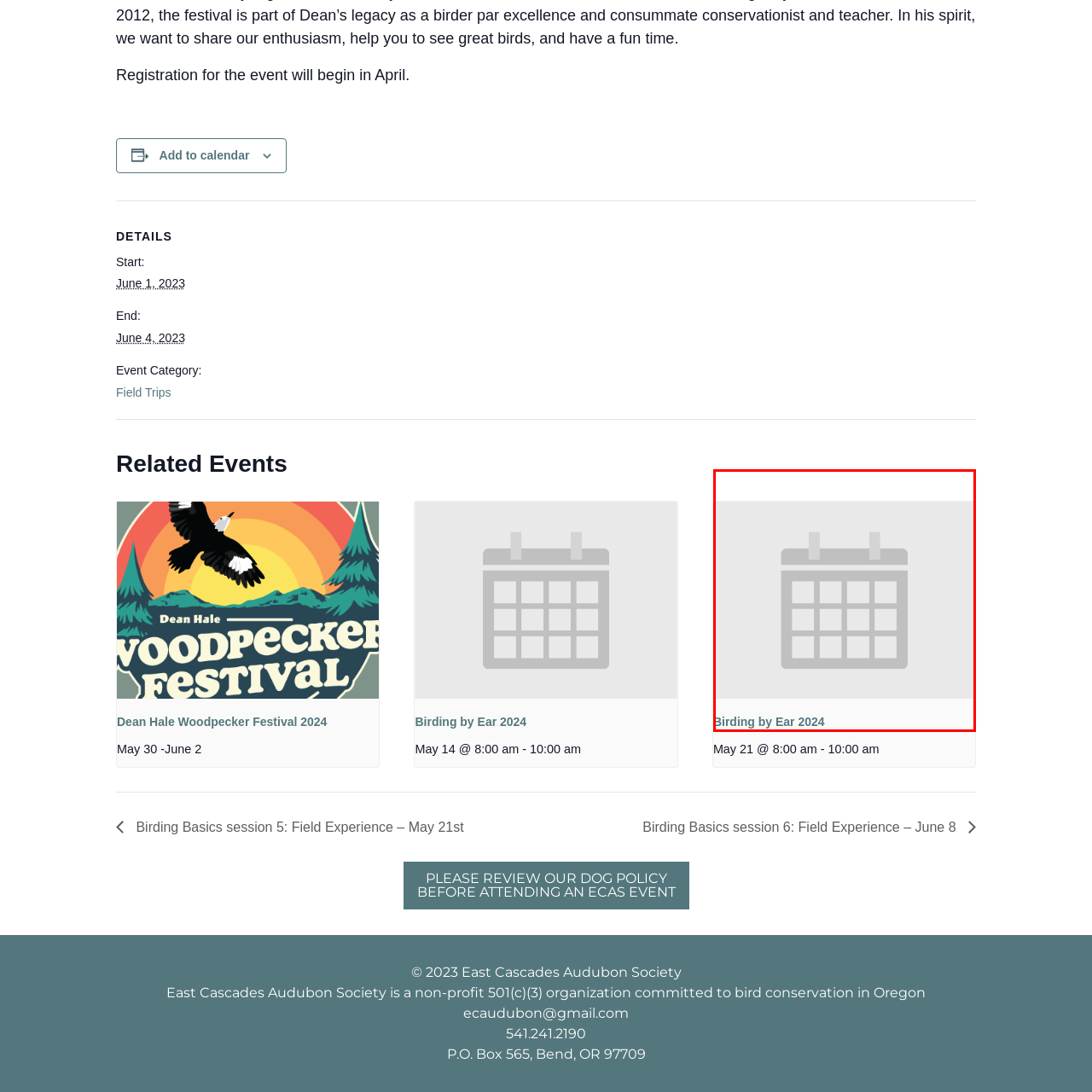Look at the image enclosed by the red boundary and give a detailed answer to the following question, grounding your response in the image's content: 
What is the color scheme of the design?

The design emphasizes a sleek, minimalist aesthetic, showcasing the calendar in shades of gray, which suggests a clean, professional look.